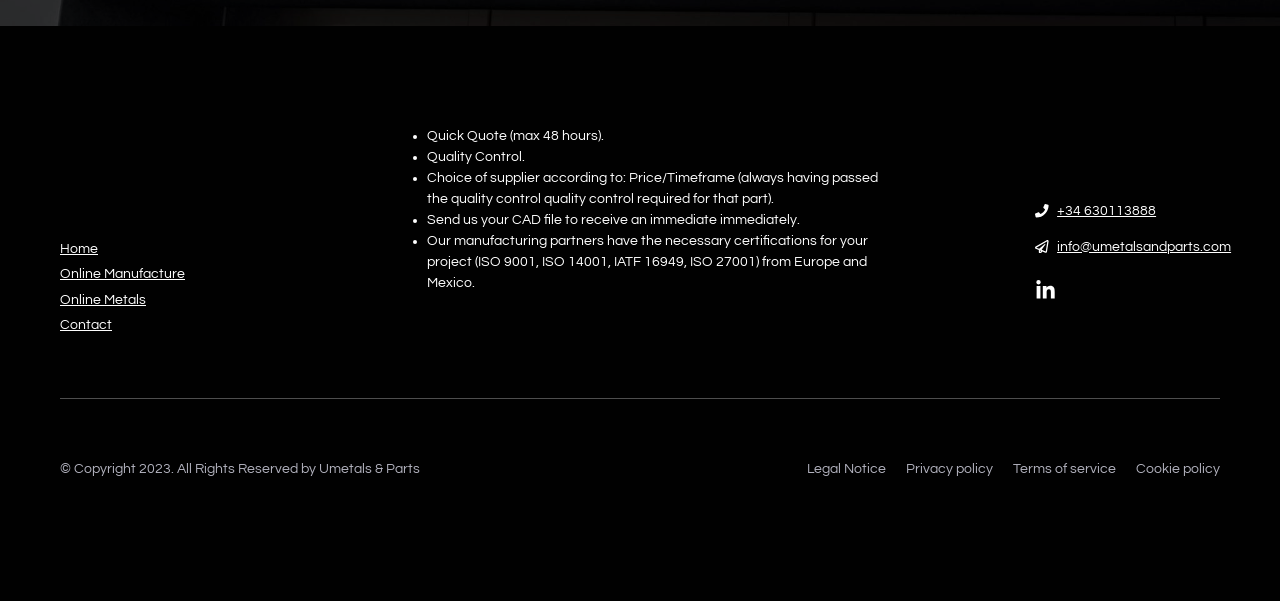Given the description "Legal Notice", provide the bounding box coordinates of the corresponding UI element.

[0.63, 0.764, 0.692, 0.798]